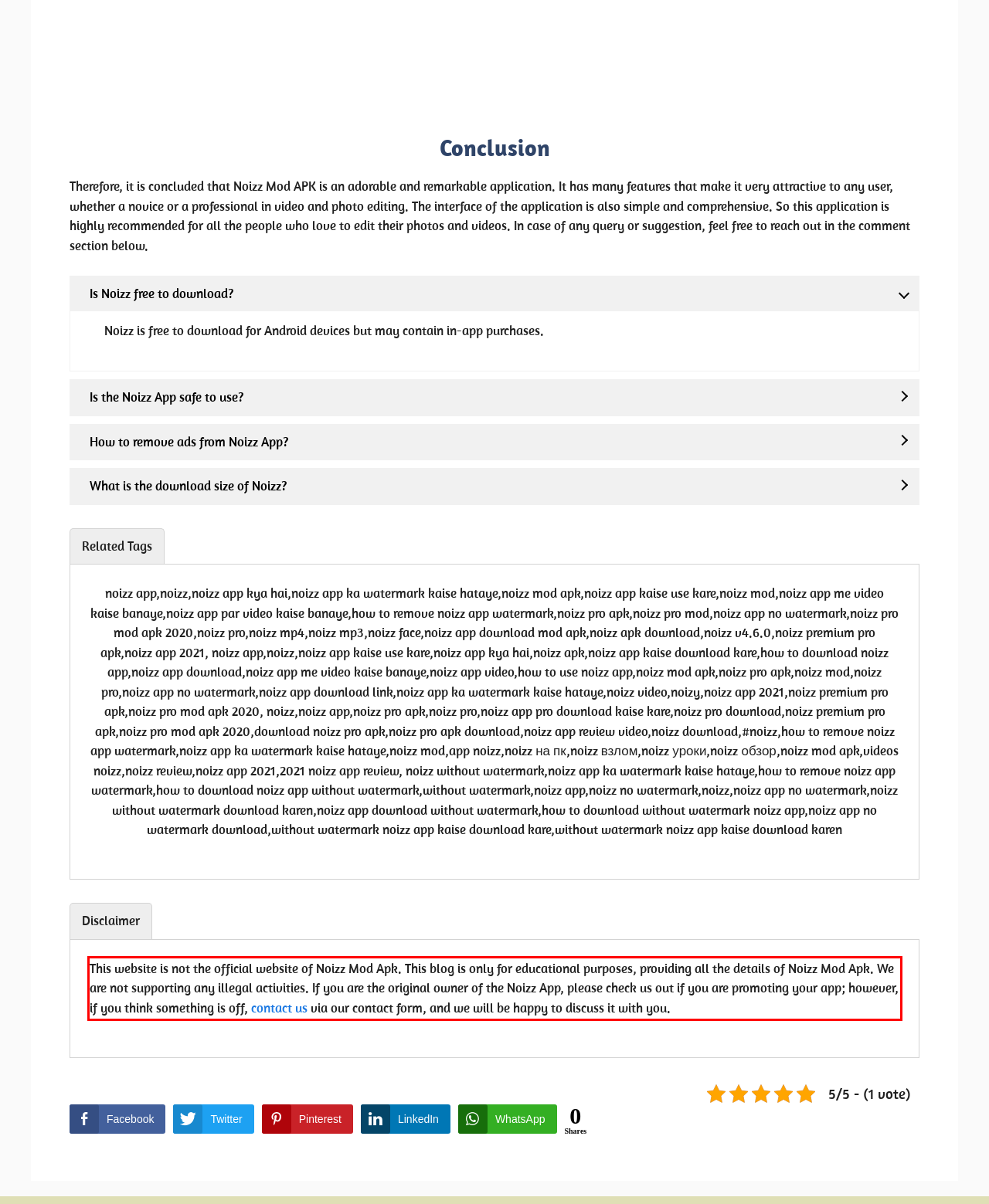Examine the webpage screenshot, find the red bounding box, and extract the text content within this marked area.

This website is not the official website of Noizz Mod Apk. This blog is only for educational purposes, providing all the details of Noizz Mod Apk. We are not supporting any illegal activities. If you are the original owner of the Noizz App, please check us out if you are promoting your app; however, if you think something is off, contact us via our contact form, and we will be happy to discuss it with you.